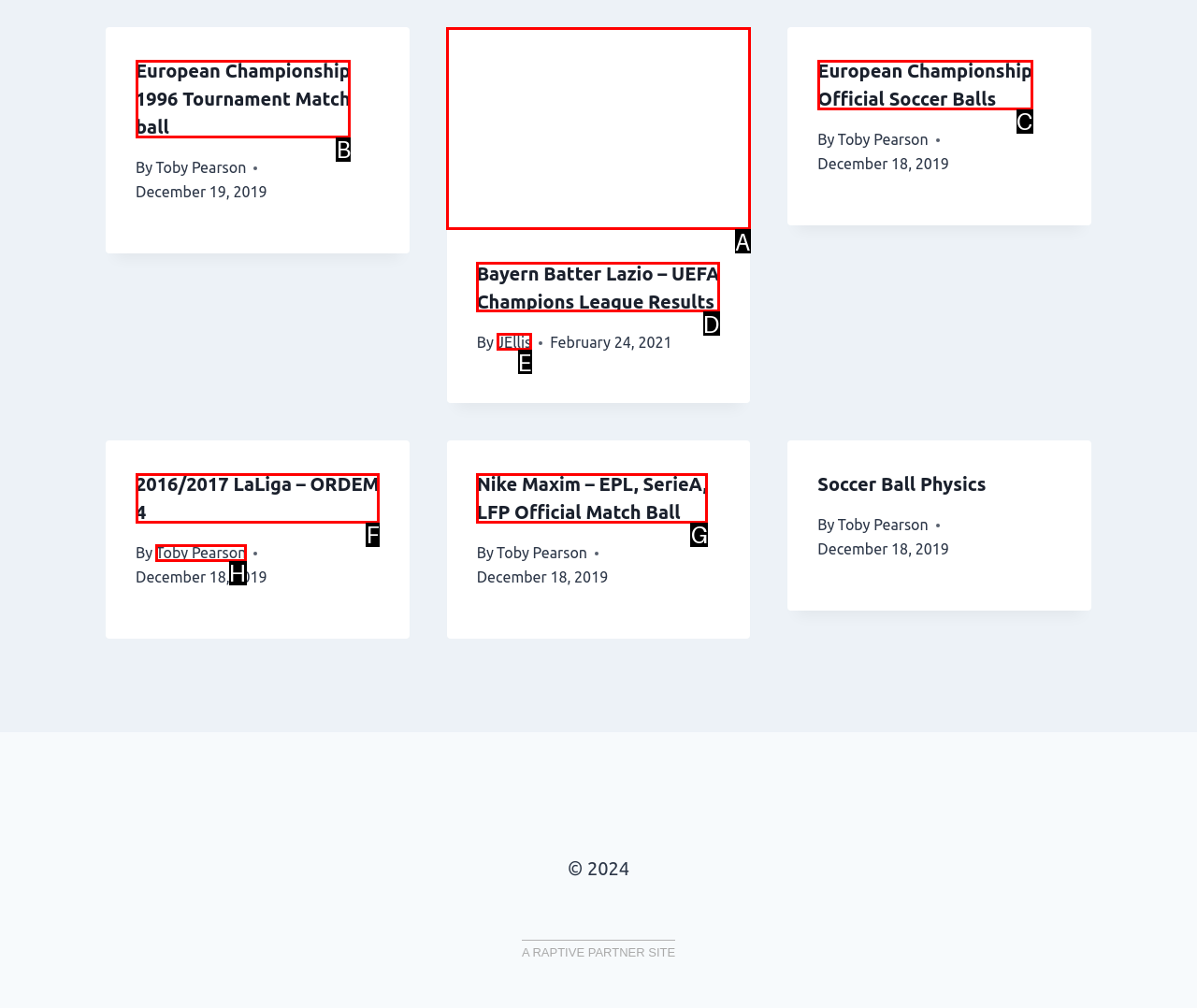Identify the option that corresponds to the given description: JEllis. Reply with the letter of the chosen option directly.

E